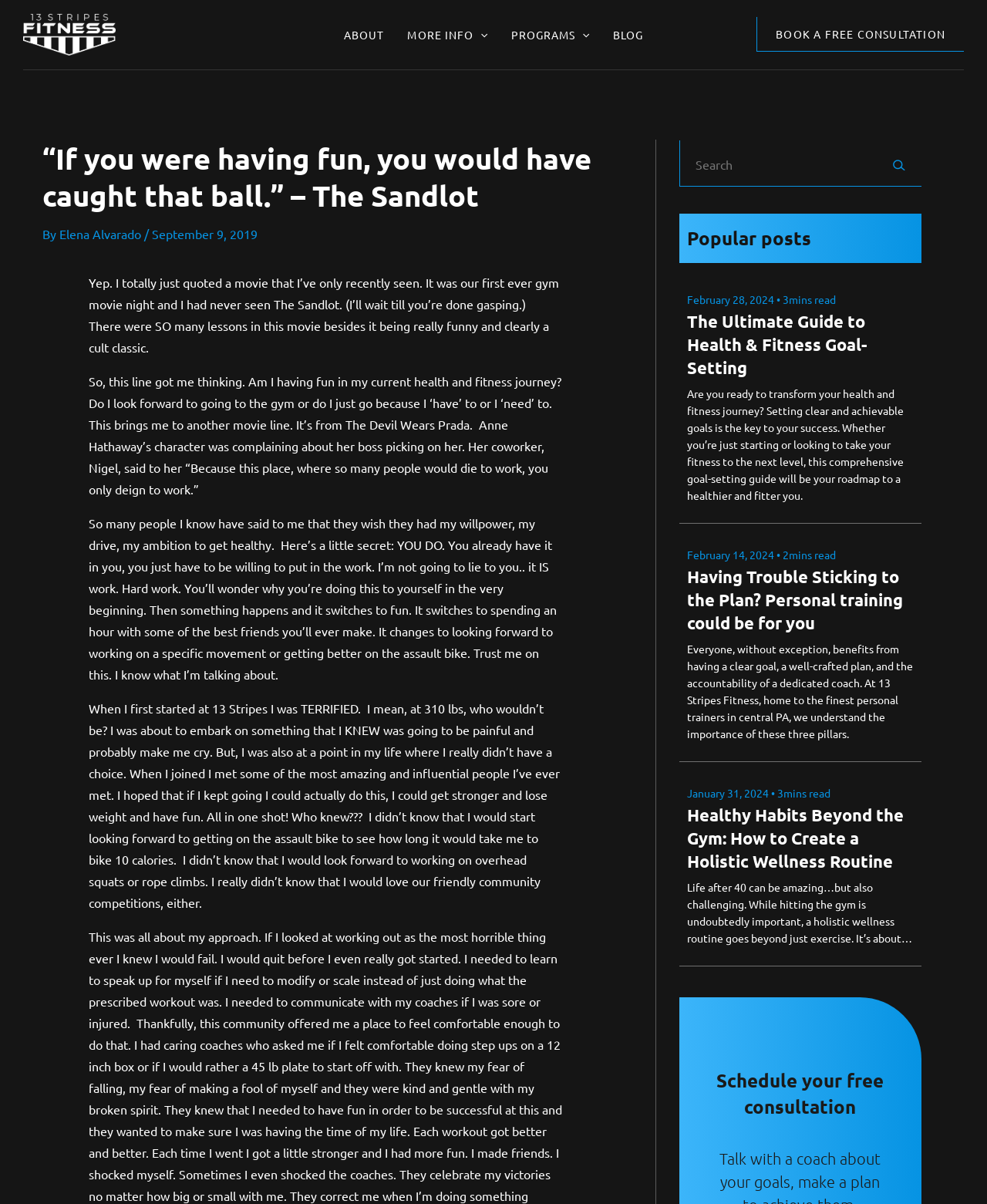Show the bounding box coordinates of the element that should be clicked to complete the task: "Read the 'Popular posts' section".

[0.688, 0.177, 0.934, 0.218]